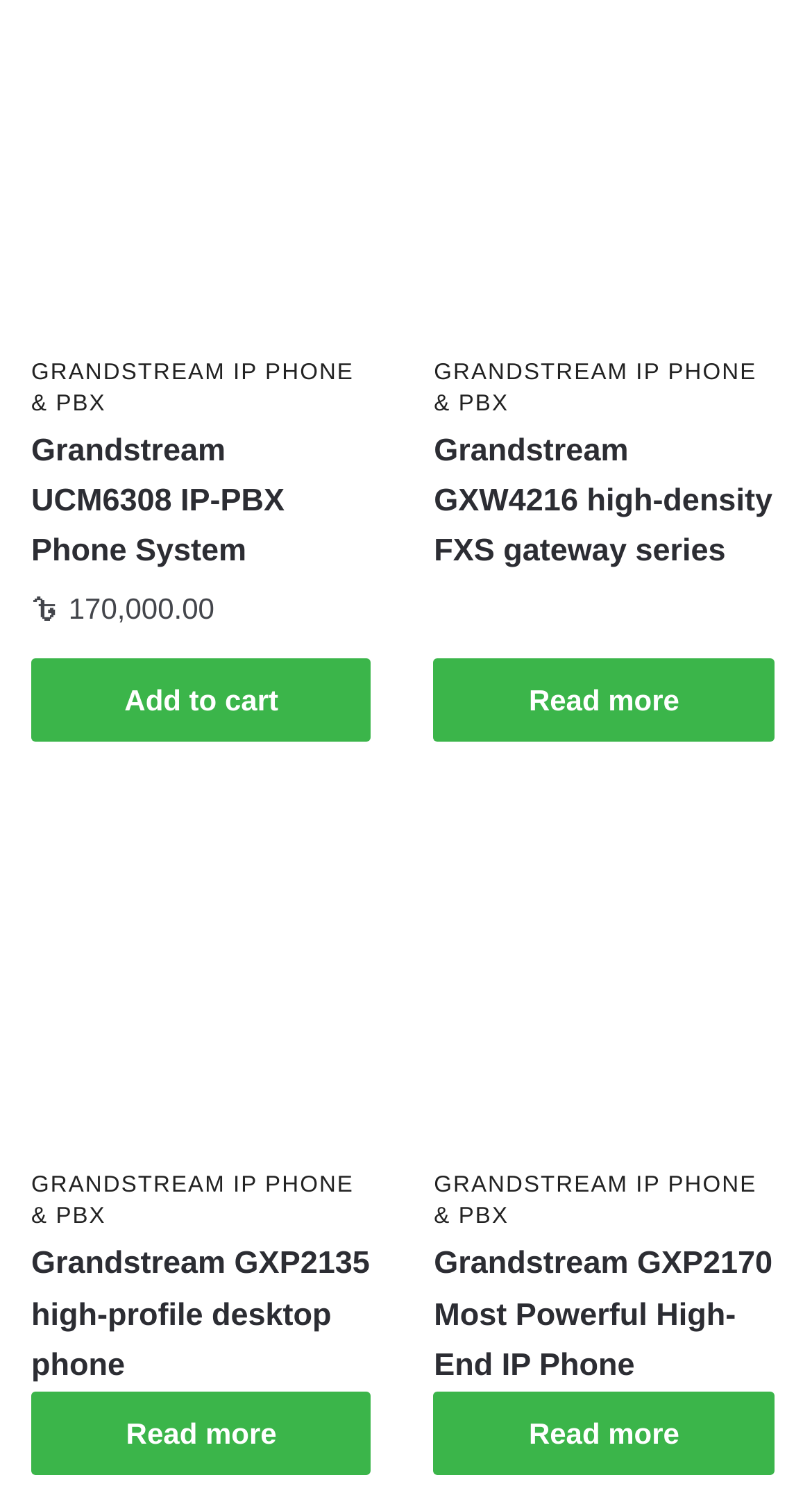Predict the bounding box coordinates of the area that should be clicked to accomplish the following instruction: "View details of Grandstream GXP2135 high-profile desktop phone". The bounding box coordinates should consist of four float numbers between 0 and 1, i.e., [left, top, right, bottom].

[0.038, 0.543, 0.458, 0.771]